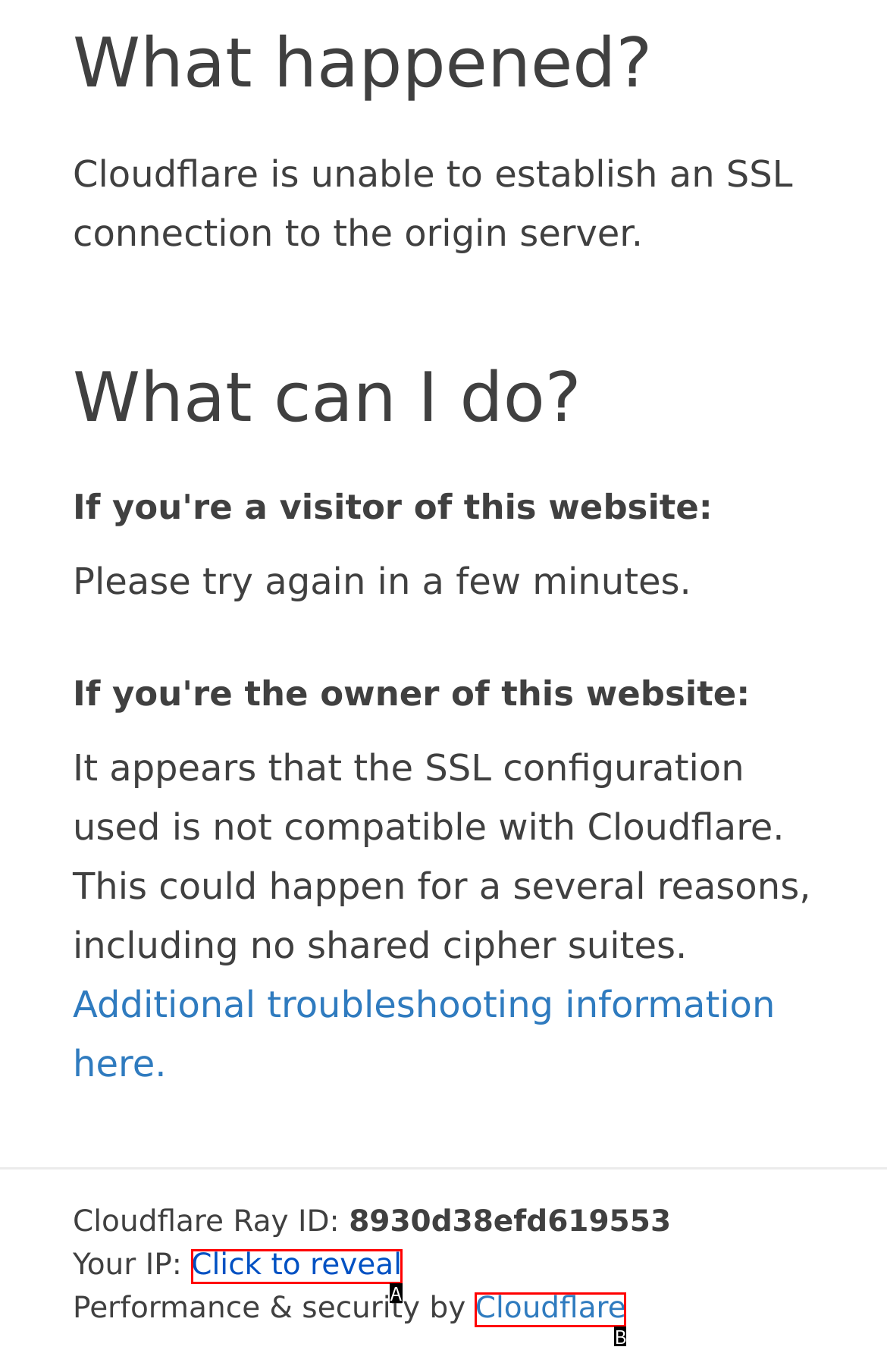Find the HTML element that suits the description: Wix.com
Indicate your answer with the letter of the matching option from the choices provided.

None